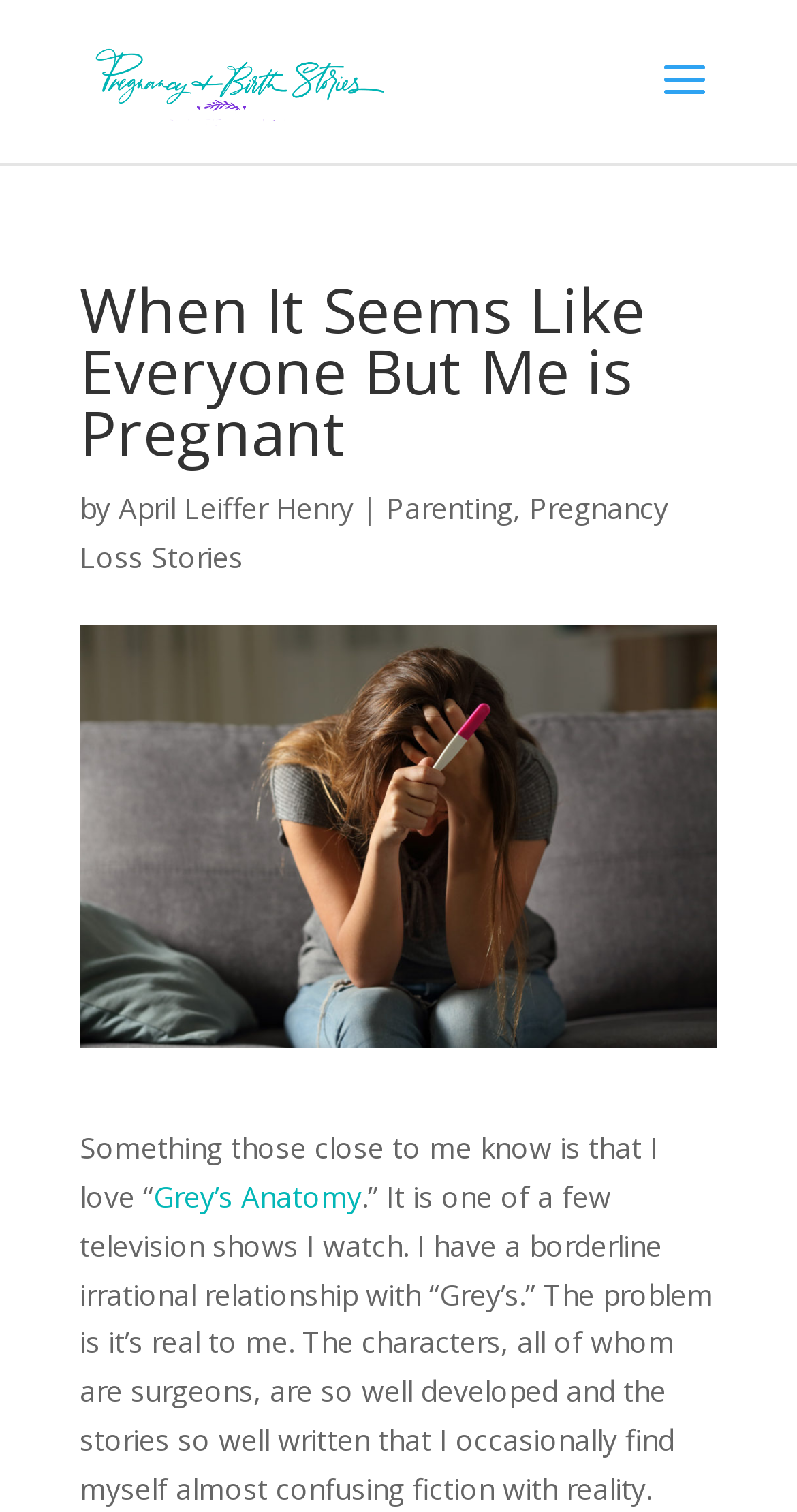What is the tone of the image on the webpage?
Based on the image, answer the question with as much detail as possible.

I determined the tone of the image by looking at its description, which is 'sad woman holding negative pregnancy test - everyone is pregnant but me'. This description suggests that the image is depicting a sad or melancholic scene, which is consistent with the article's theme of pregnancy loss.